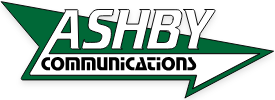Give a thorough description of the image, including any visible elements and their relationships.

The image features the logo of Ashby Communications, characterized by its bold design. The name "ASHBY" is prominently displayed in uppercase letters, utilizing a dynamic typeface that conveys strength and reliability. Underneath, the word "communications" is presented in a more streamlined font, also in uppercase, suggesting professionalism. The logo is enclosed within a stylized green arrow, which adds a sense of forward momentum and innovation to the design. This logo represents the brand's focus on providing effective communication solutions in various IT services, reinforcing their commitment to quality and expertise in the industry.